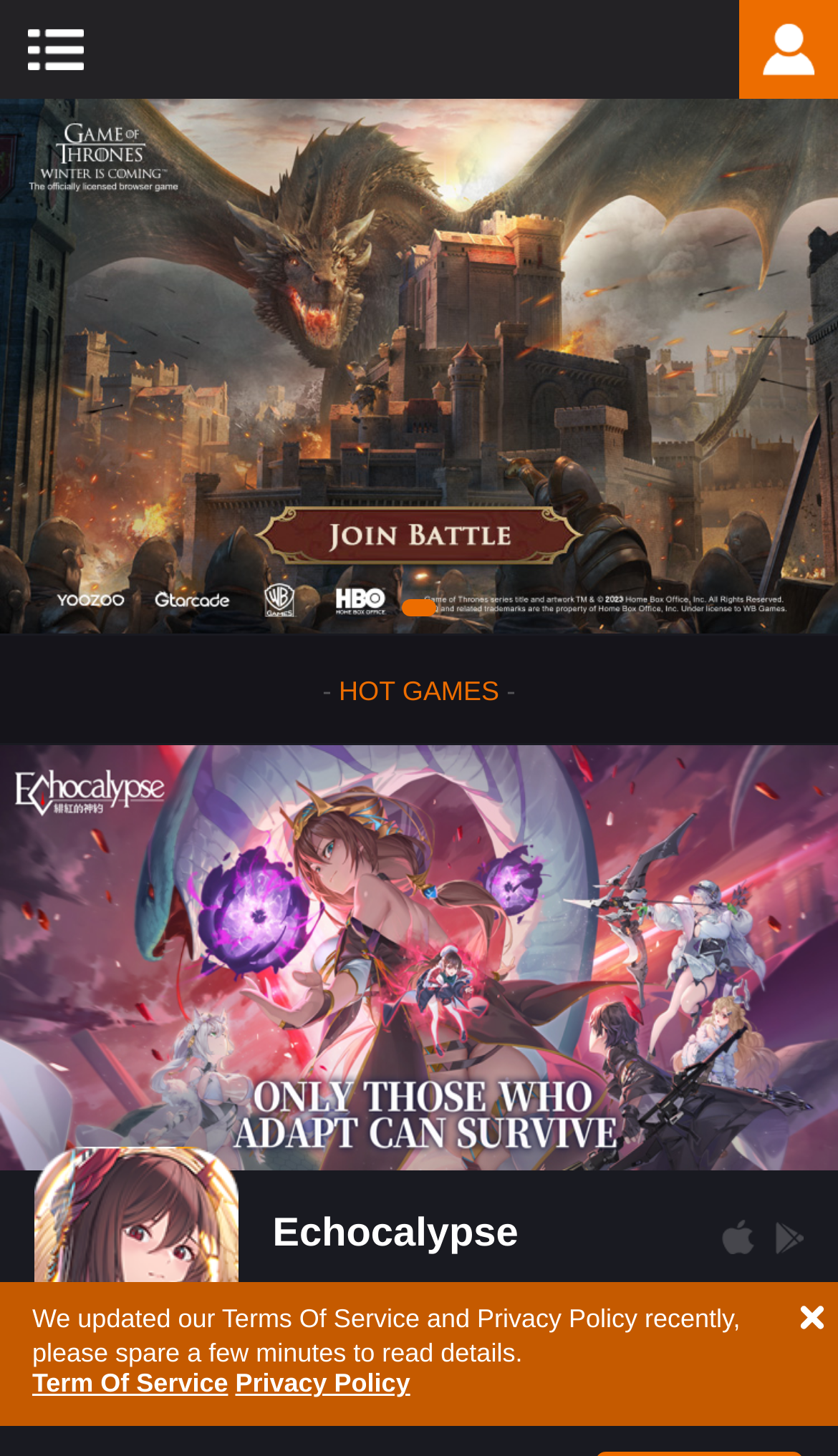Answer succinctly with a single word or phrase:
What are the two policies that were recently updated?

Terms Of Service and Privacy Policy